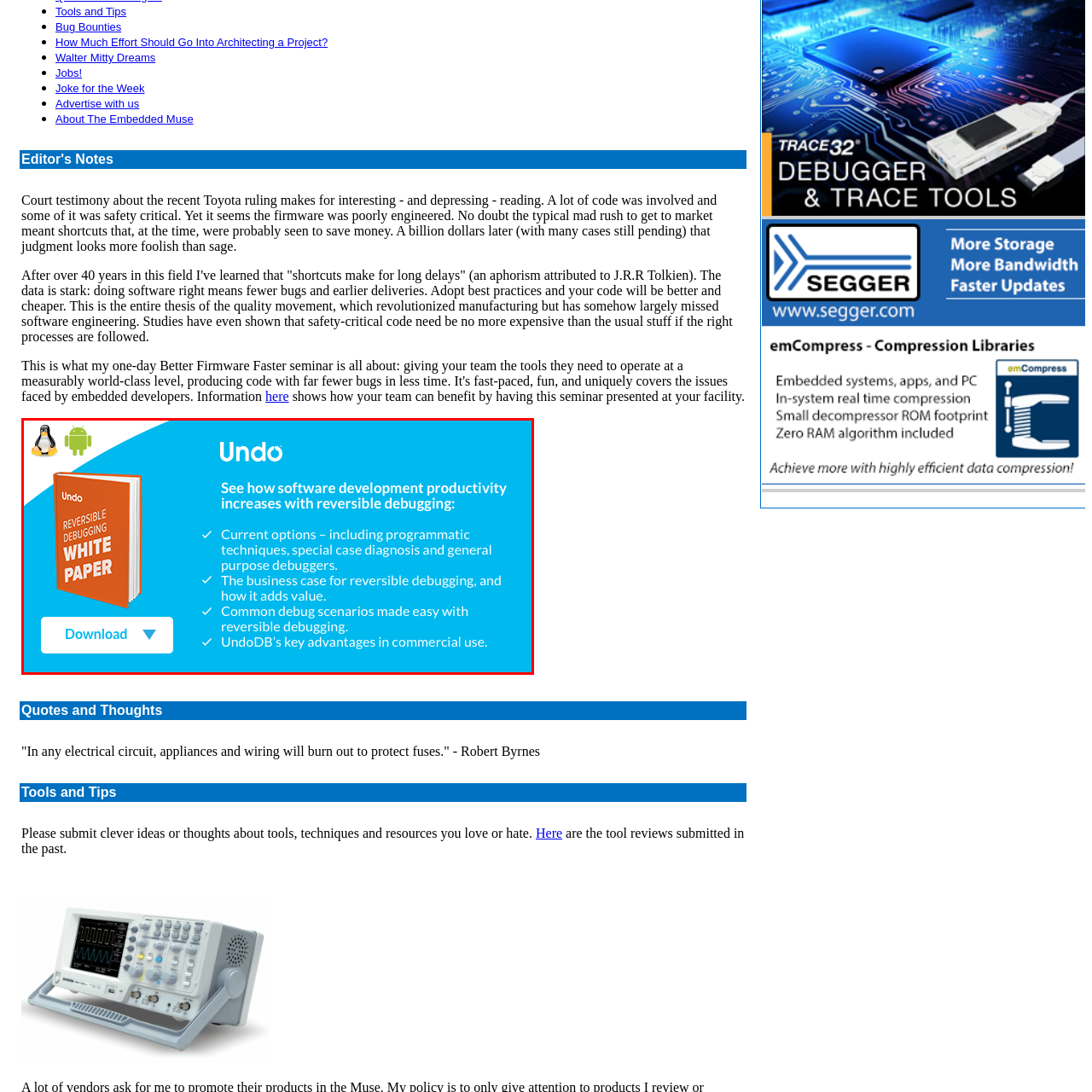Inspect the image outlined in red and answer succinctly: What is the purpose of the download button?

To access the white paper